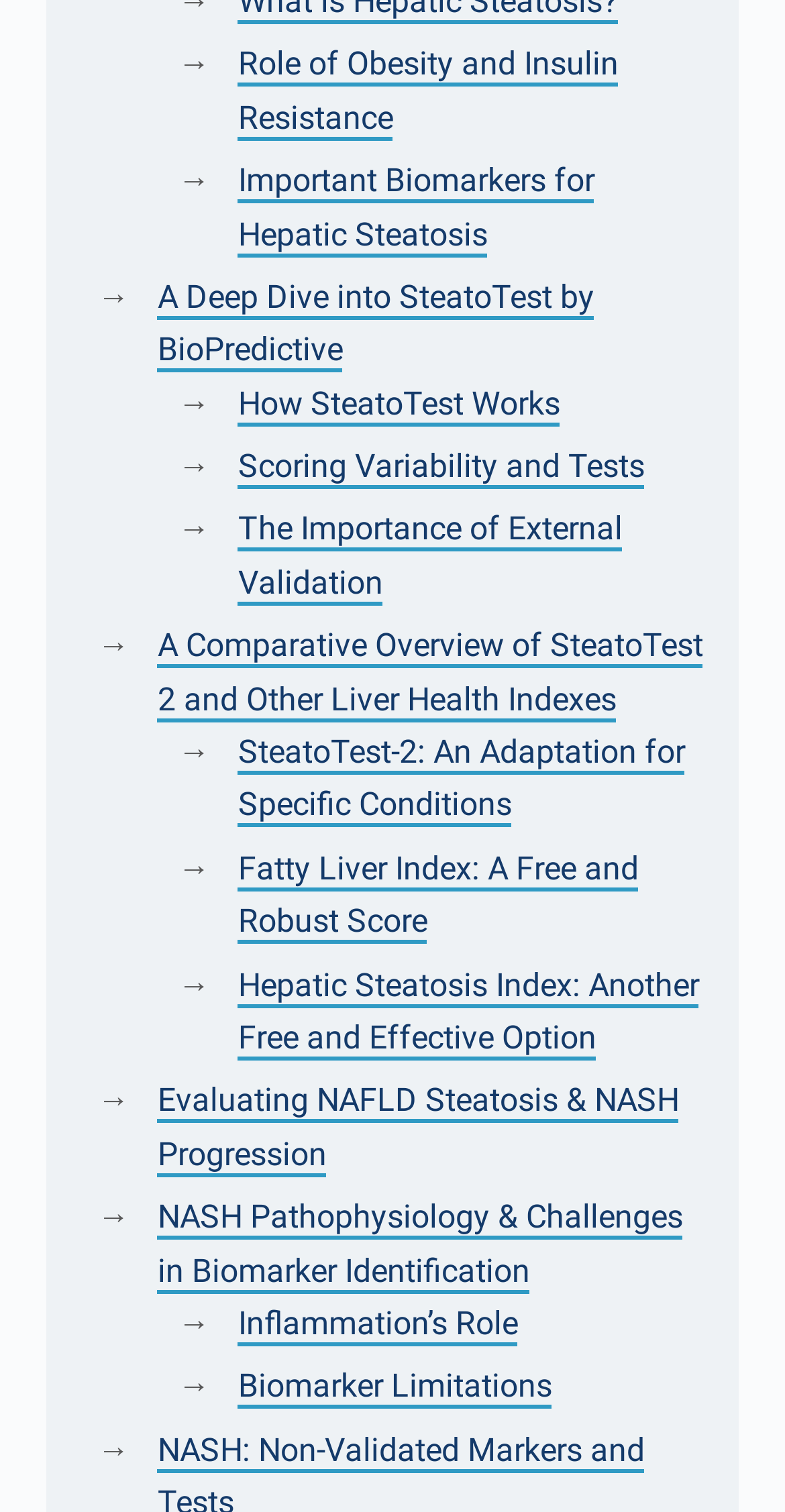Find the UI element described as: "Inflammation’s Role" and predict its bounding box coordinates. Ensure the coordinates are four float numbers between 0 and 1, [left, top, right, bottom].

[0.304, 0.862, 0.66, 0.89]